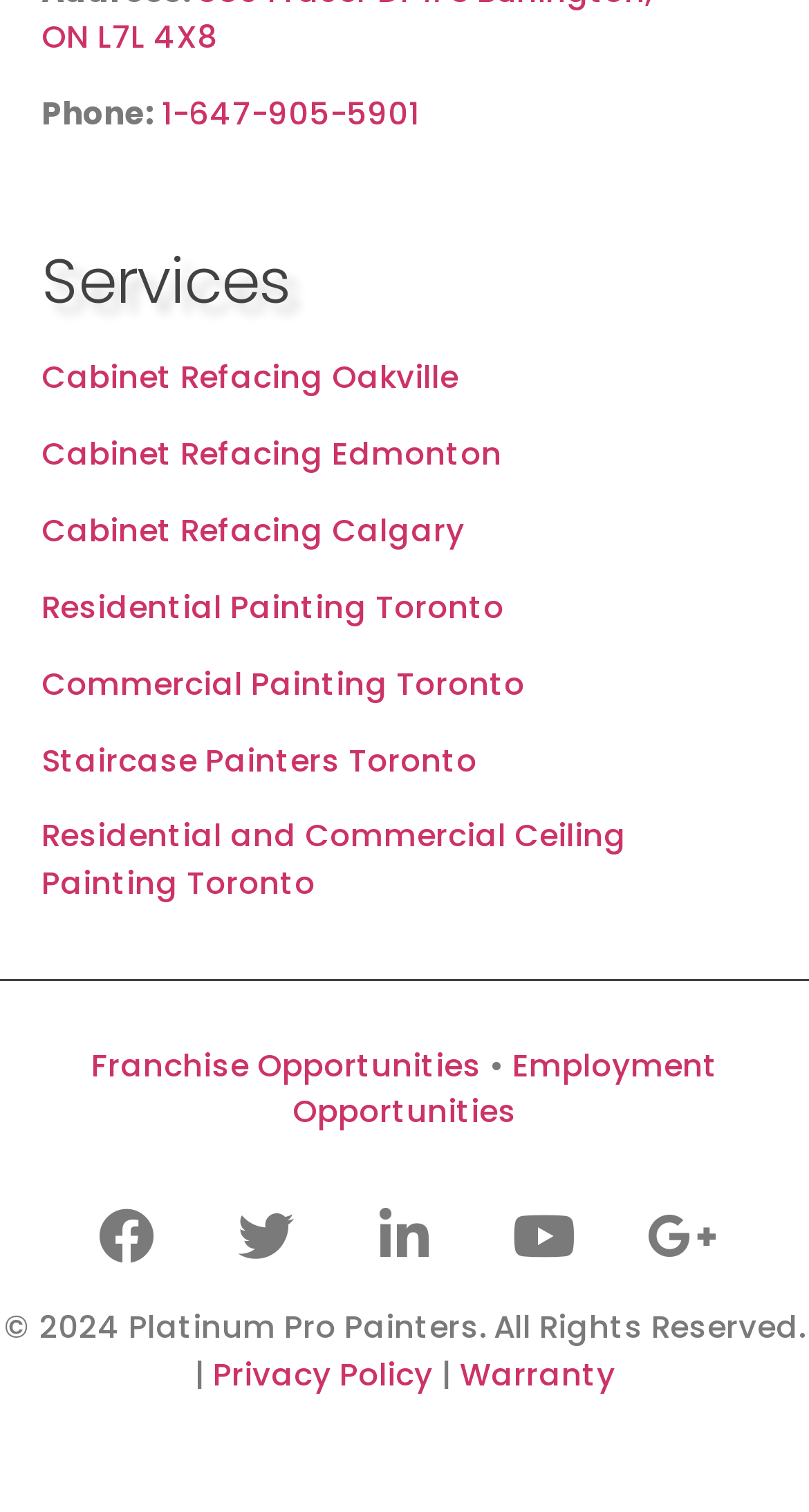Use a single word or phrase to respond to the question:
How many social media links are there?

4